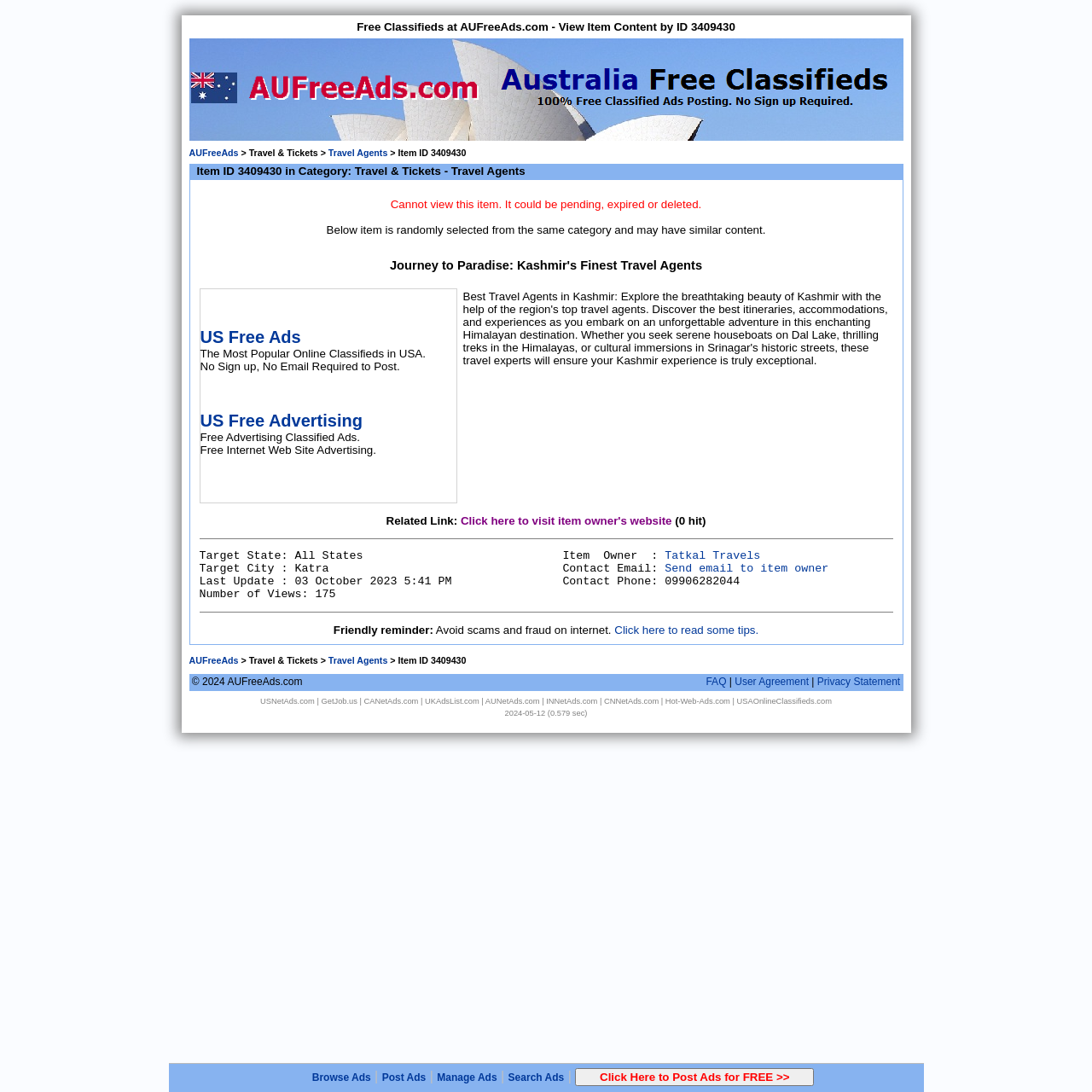Using the image as a reference, answer the following question in as much detail as possible:
What is the category of the item?

The category of the item can be determined by looking at the heading 'Item ID 3409430 in Category: Travel & Tickets - Travel Agents' which indicates that the item belongs to the category 'Travel & Tickets' and subcategory 'Travel Agents'.